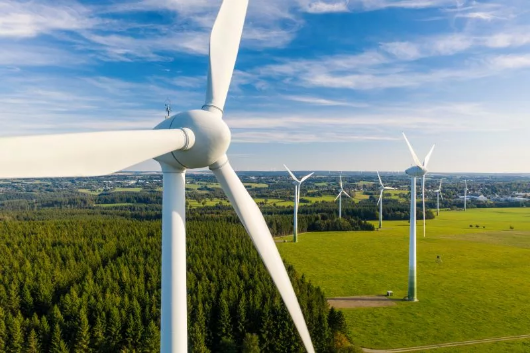Explain the image in a detailed and thorough manner.

The image captures a panoramic view of a wind farm, where multiple wind turbines stand tall against a backdrop of lush green fields and a clear blue sky. In the foreground, a close-up of one turbine emphasizes its large, white blades gracefully rotating in the breeze. The scene showcases the harmonious integration of renewable energy technology with nature, illustrating the concept of harnessing wind energy as a clean and sustainable power source. This visualization aligns with the ongoing discourse about wind energy, emphasizing its historical significance and potential for future electricity generation, particularly in regions where wind conditions are favorable.